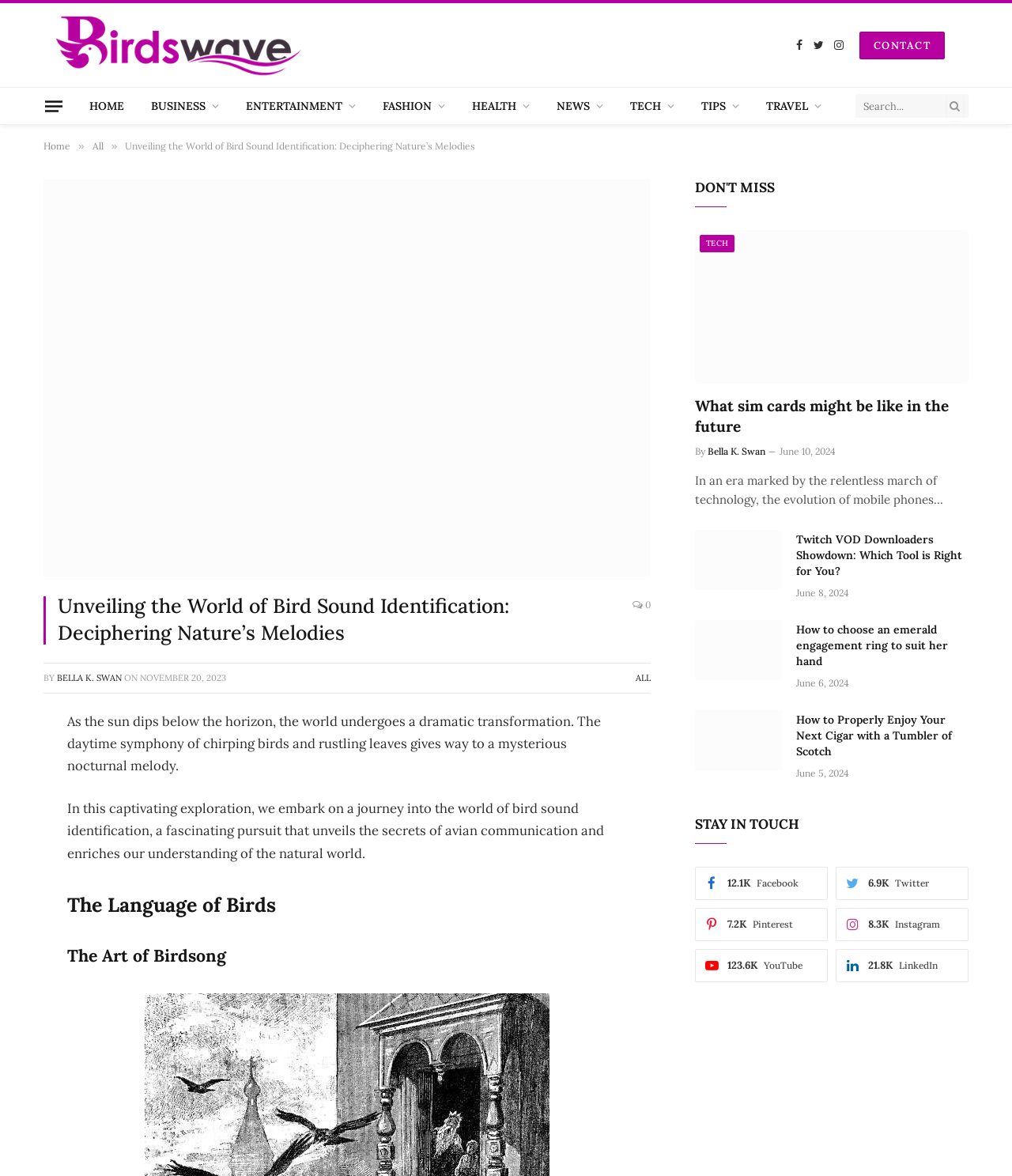Please specify the bounding box coordinates of the clickable region necessary for completing the following instruction: "Go to the home page". The coordinates must consist of four float numbers between 0 and 1, i.e., [left, top, right, bottom].

[0.075, 0.075, 0.136, 0.106]